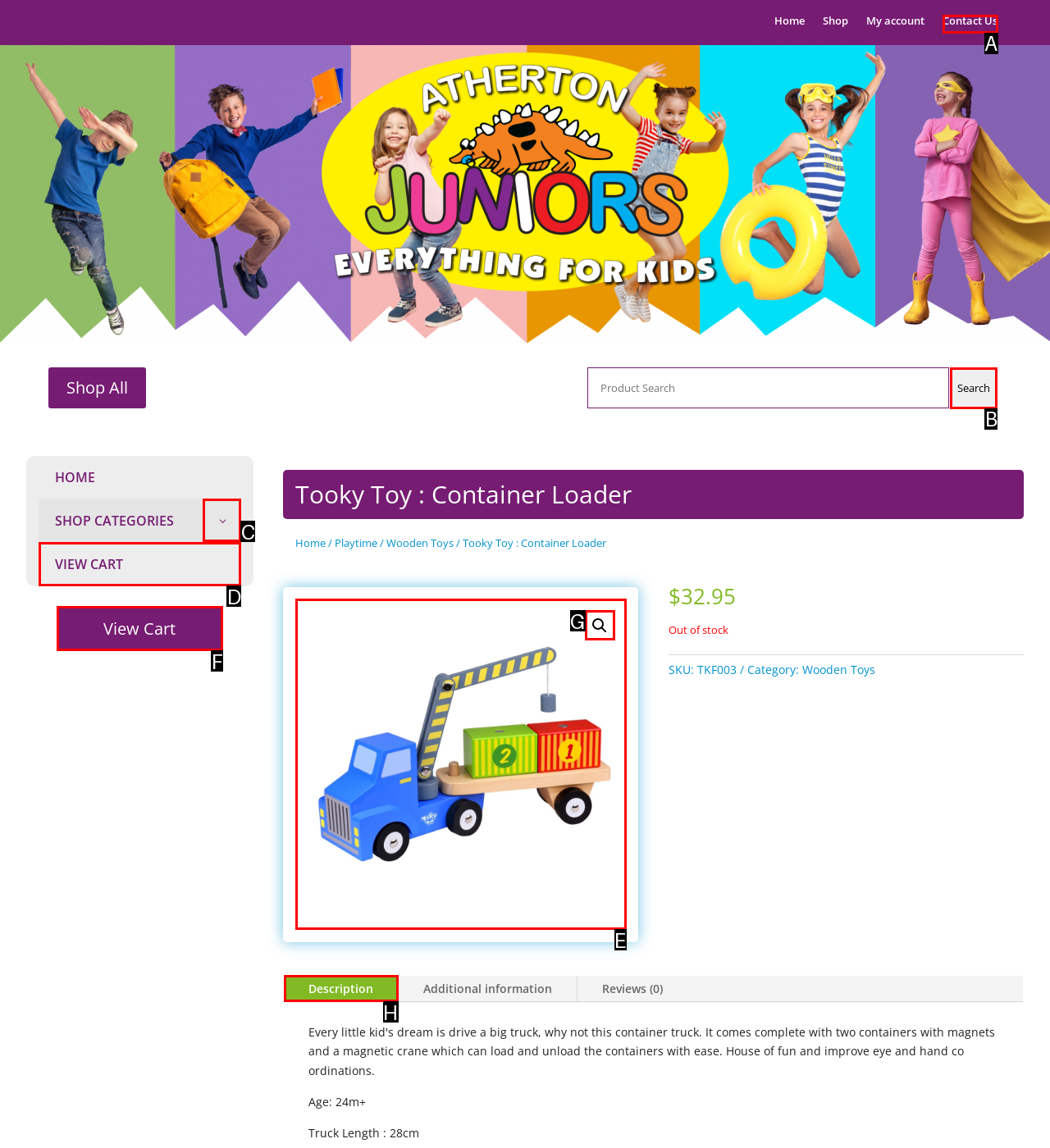Match the option to the description: View Cart
State the letter of the correct option from the available choices.

F